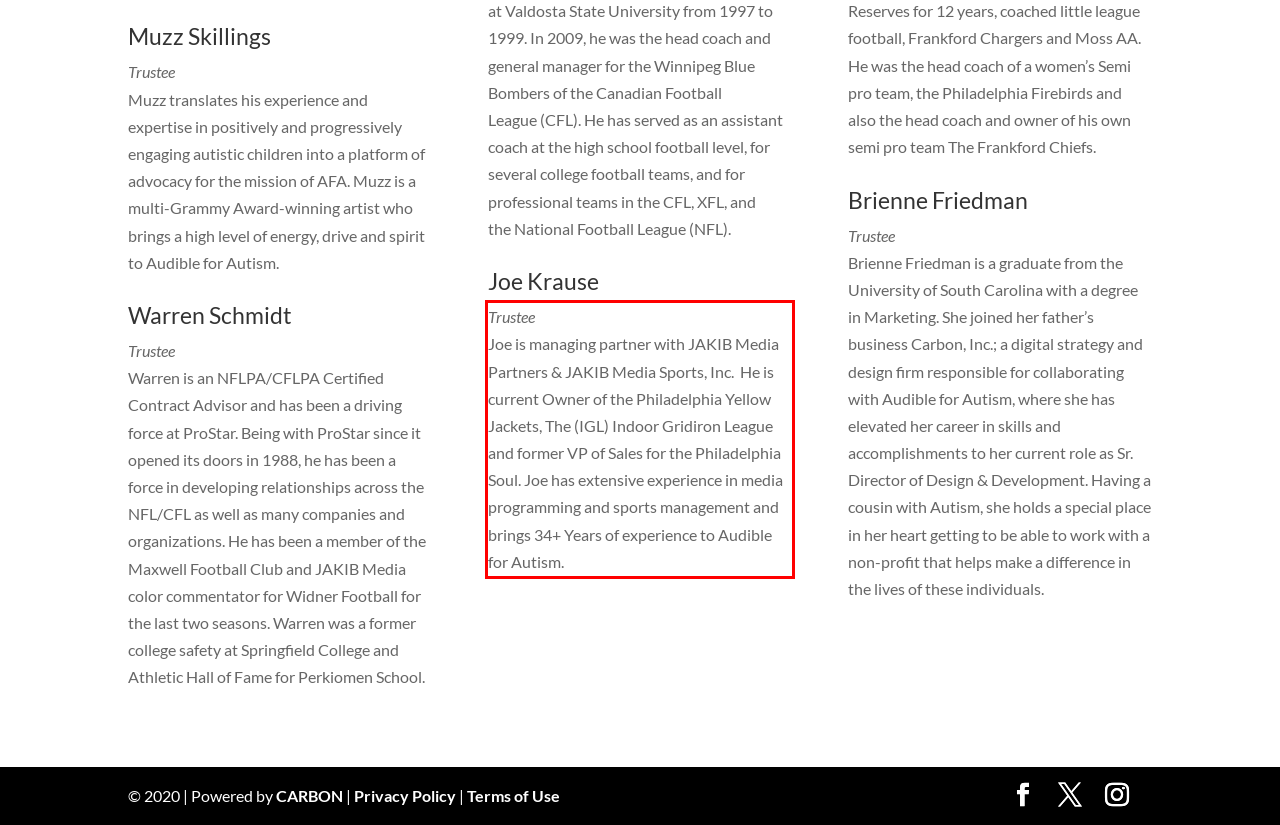Please examine the webpage screenshot and extract the text within the red bounding box using OCR.

Trustee Joe is managing partner with JAKIB Media Partners & JAKIB Media Sports, Inc. He is current Owner of the Philadelphia Yellow Jackets, The (IGL) Indoor Gridiron League and former VP of Sales for the Philadelphia Soul. Joe has extensive experience in media programming and sports management and brings 34+ Years of experience to Audible for Autism.